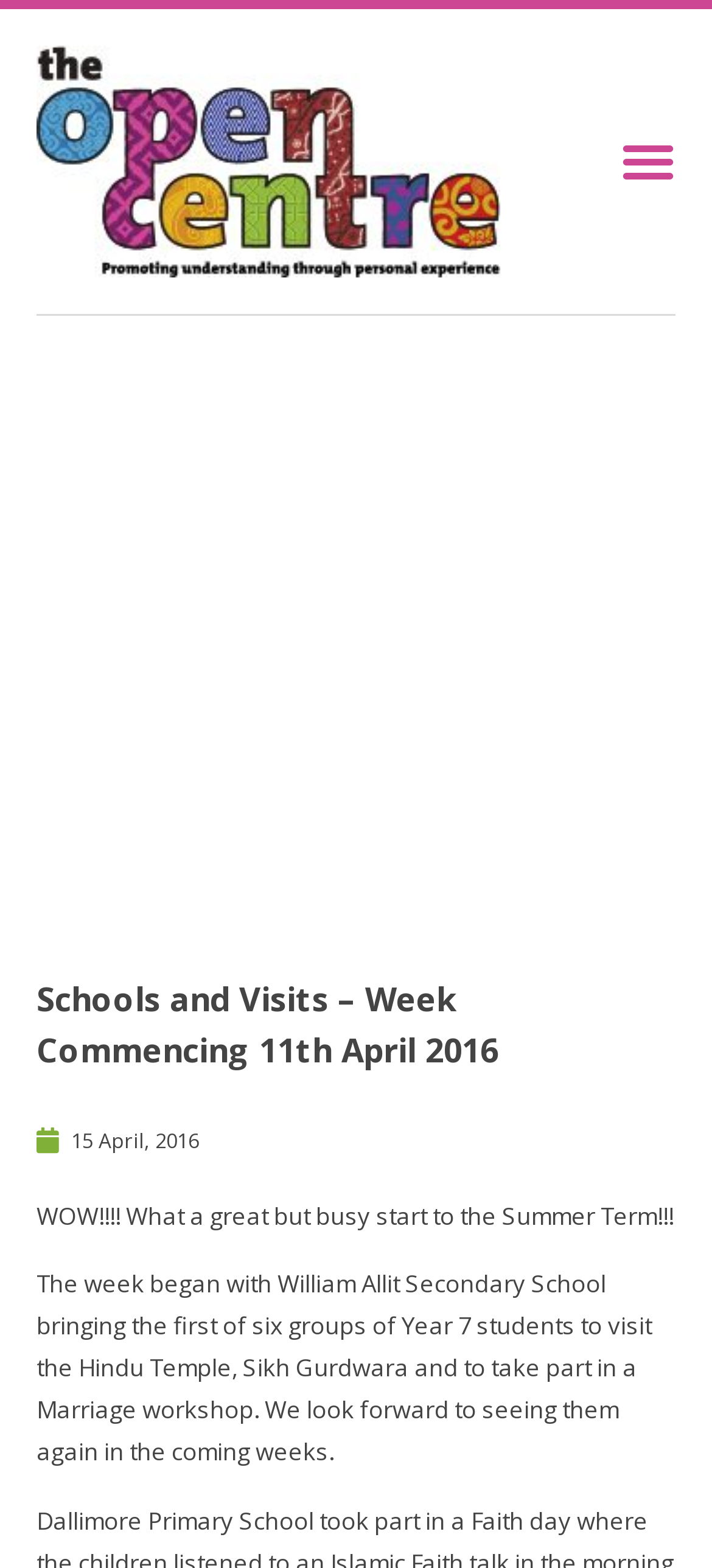What is the date of the latest news?
From the screenshot, supply a one-word or short-phrase answer.

15 April, 2016